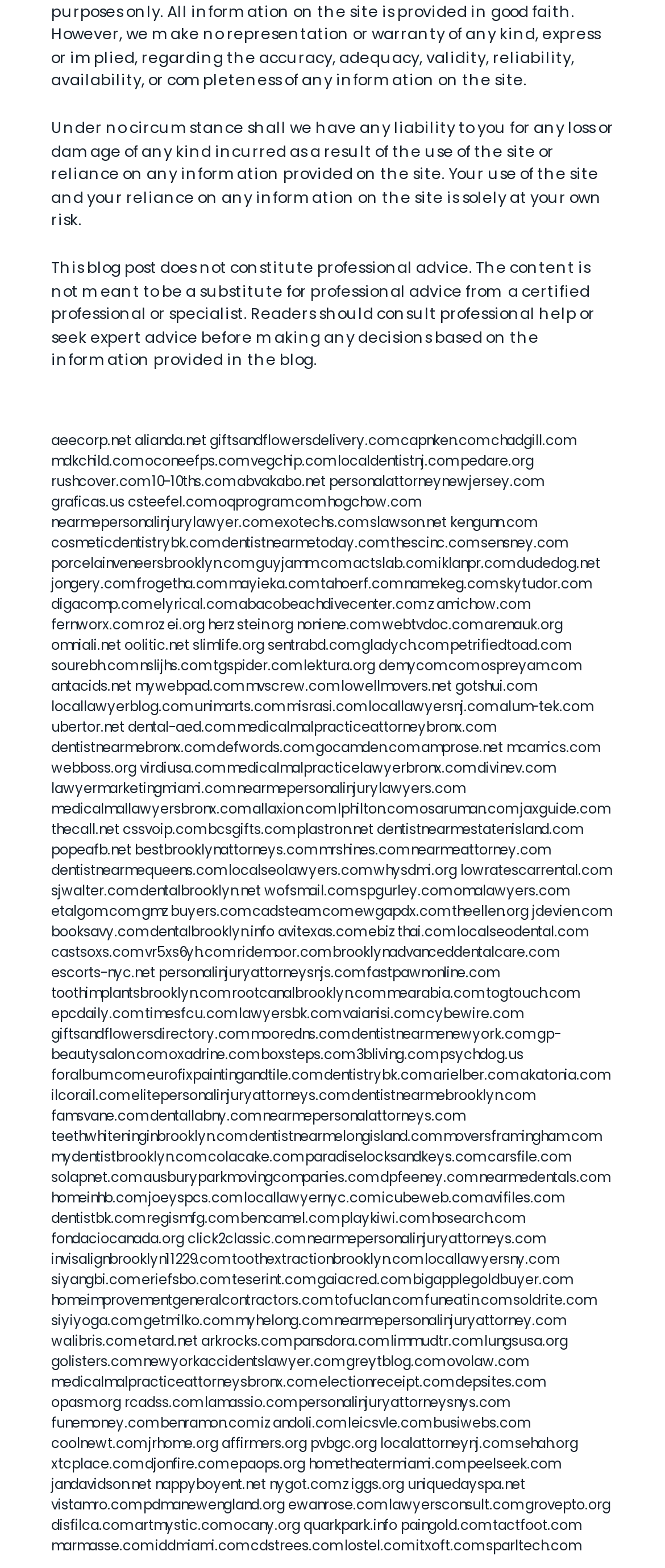Give a short answer to this question using one word or a phrase:
Is this webpage providing any original content?

No